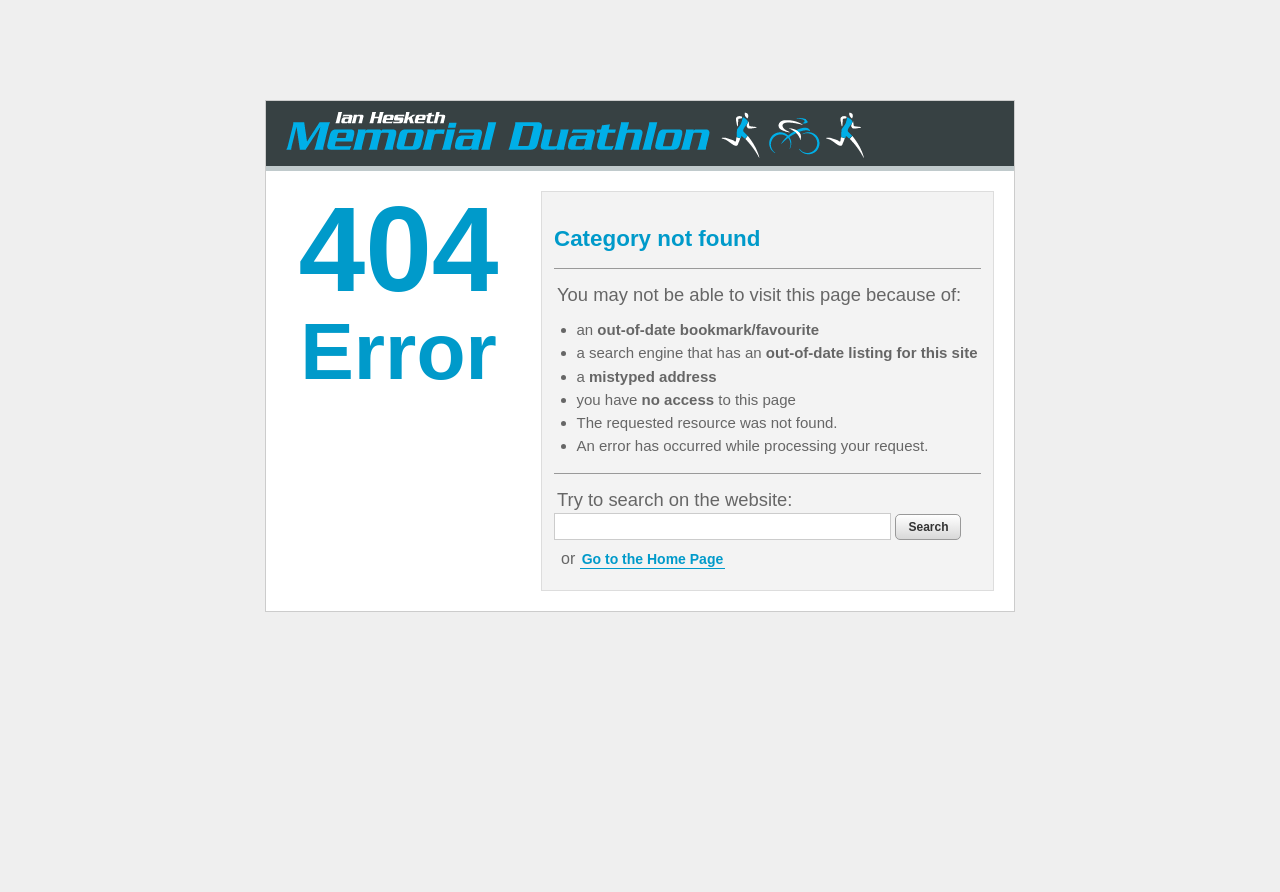Specify the bounding box coordinates (top-left x, top-left y, bottom-right x, bottom-right y) of the UI element in the screenshot that matches this description: alt="Search" name="searchword"

[0.433, 0.575, 0.696, 0.606]